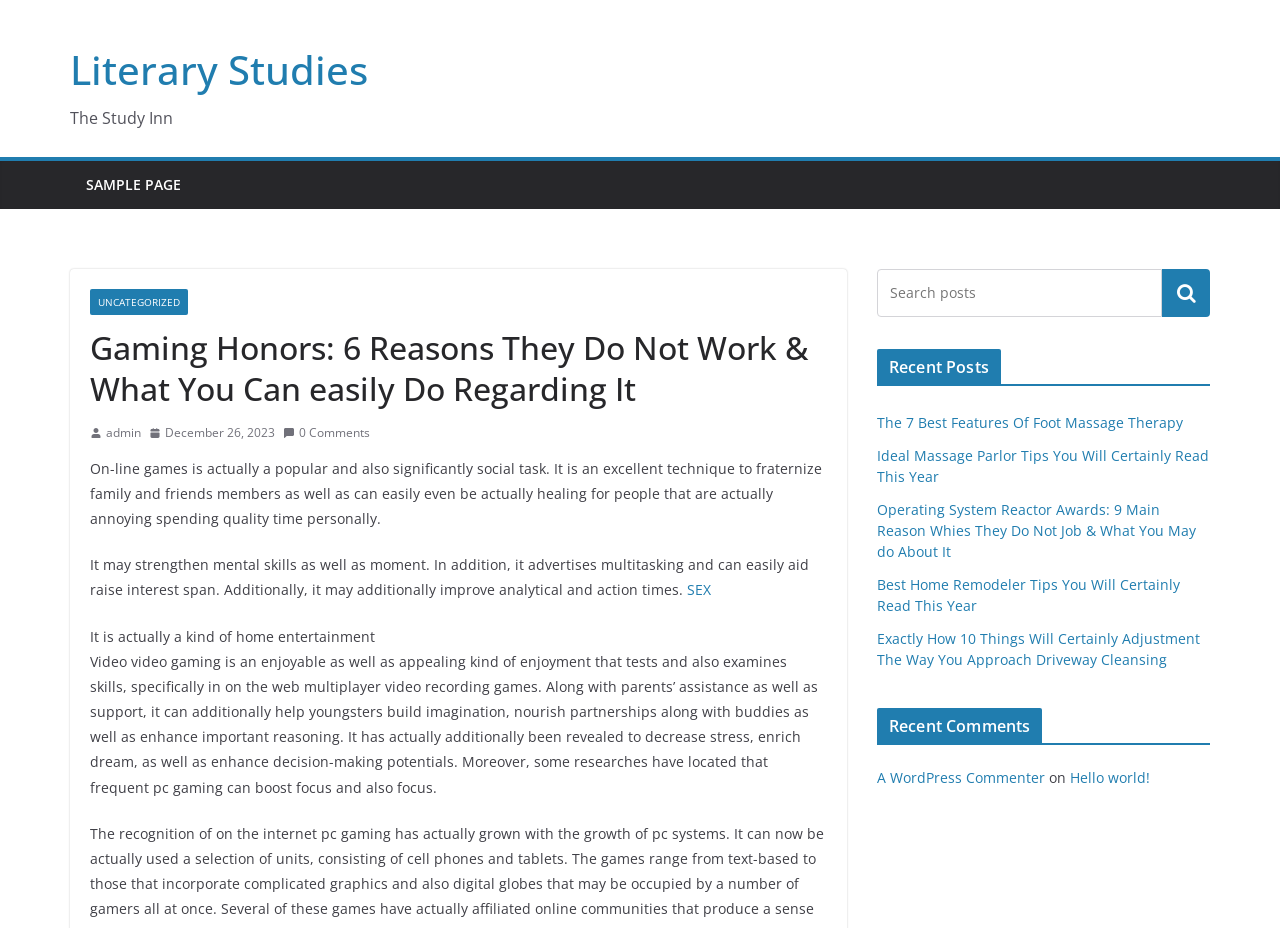Pinpoint the bounding box coordinates of the element to be clicked to execute the instruction: "Read the 'Gaming Honors: 6 Reasons They Do Not Work & What You Can easily Do Regarding It' article".

[0.07, 0.352, 0.646, 0.442]